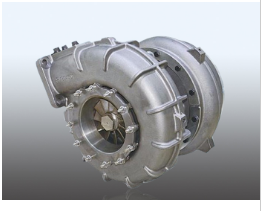Describe the scene depicted in the image with great detail.

The image features a metallic turbocharger, an essential component in many internal combustion engines. This turbocharger is characterized by its sleek, curved design, showcasing the intricate detailing often found in high-performance automotive parts. The metallic surface reflects light, highlighting its engineering precision, which is crucial for boosting engine efficiency and power output. The backdrop transitions from a light to a darker shade, emphasizing the turbocharger's distinct contours and materials. This image is part of a broader section labeled "产品案例" (Product Cases), indicating that it may illustrate specific products related to the field of energy generation or automotive technology.